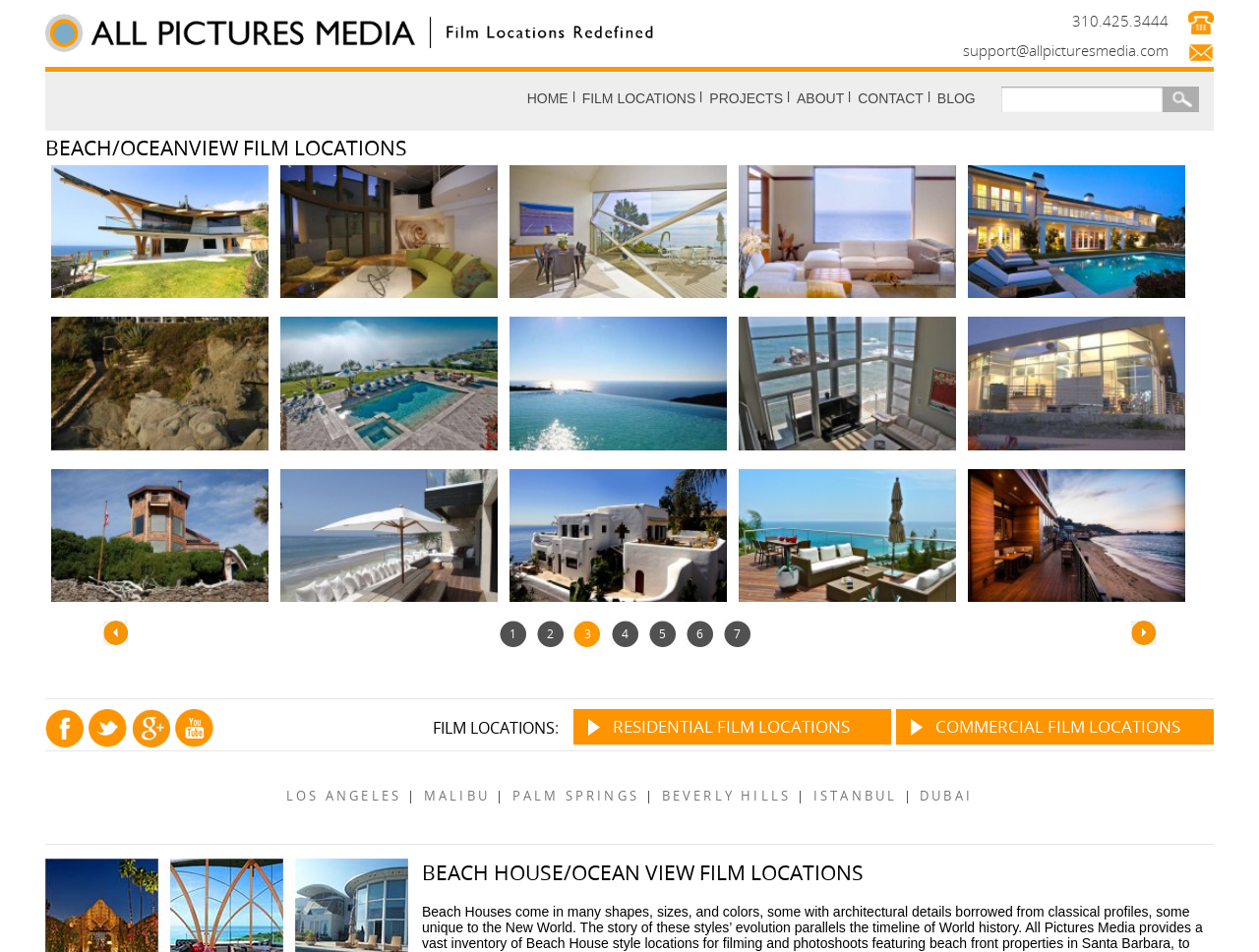What type of film locations are featured on this website?
Using the visual information, answer the question in a single word or phrase.

Beach House/Ocean View